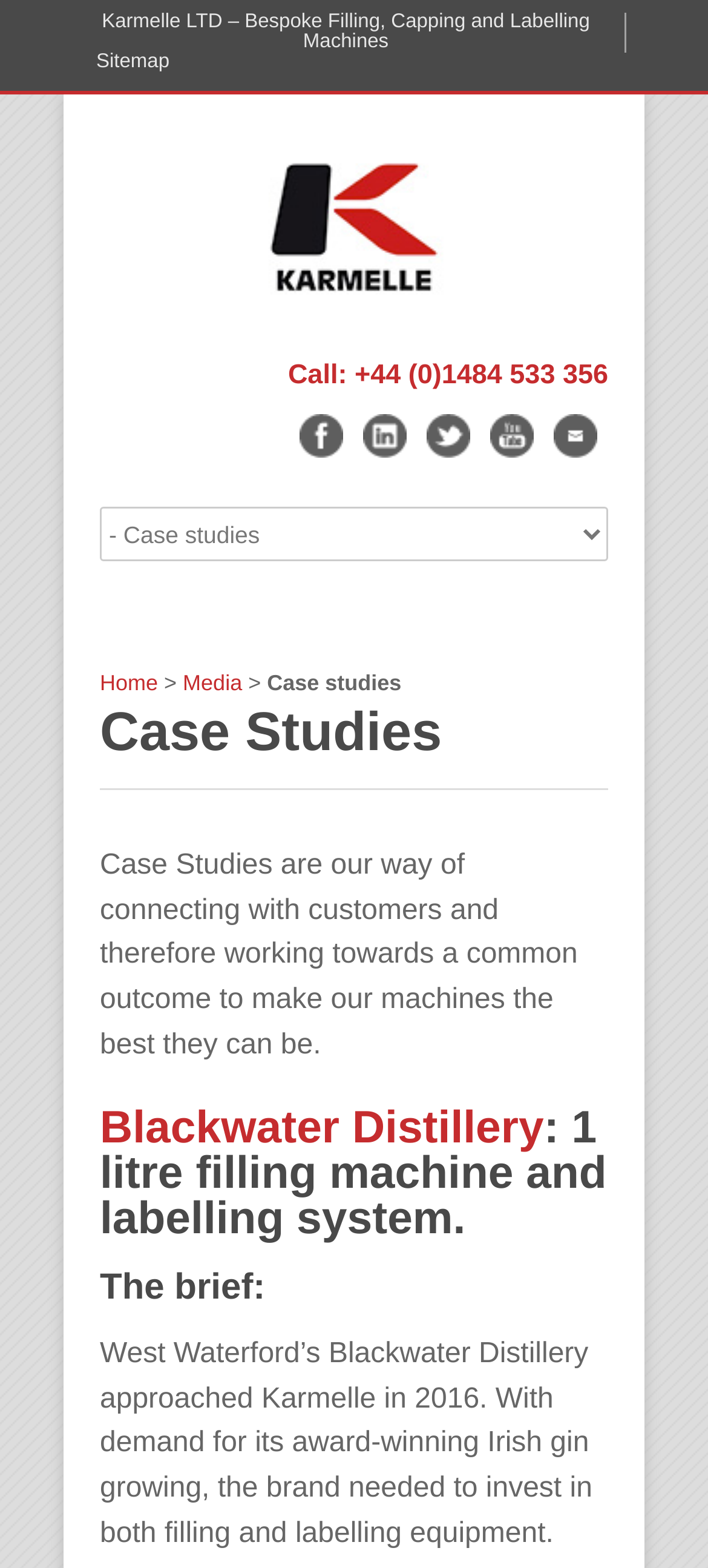What is the company name?
Please provide a comprehensive answer based on the visual information in the image.

The company name can be found in the top-left corner of the webpage, where the logo is located. The logo is accompanied by the text 'Karmelle LTD – Bespoke Filling, Capping and Labelling Machines', which indicates that Karmelle Ltd is the company name.